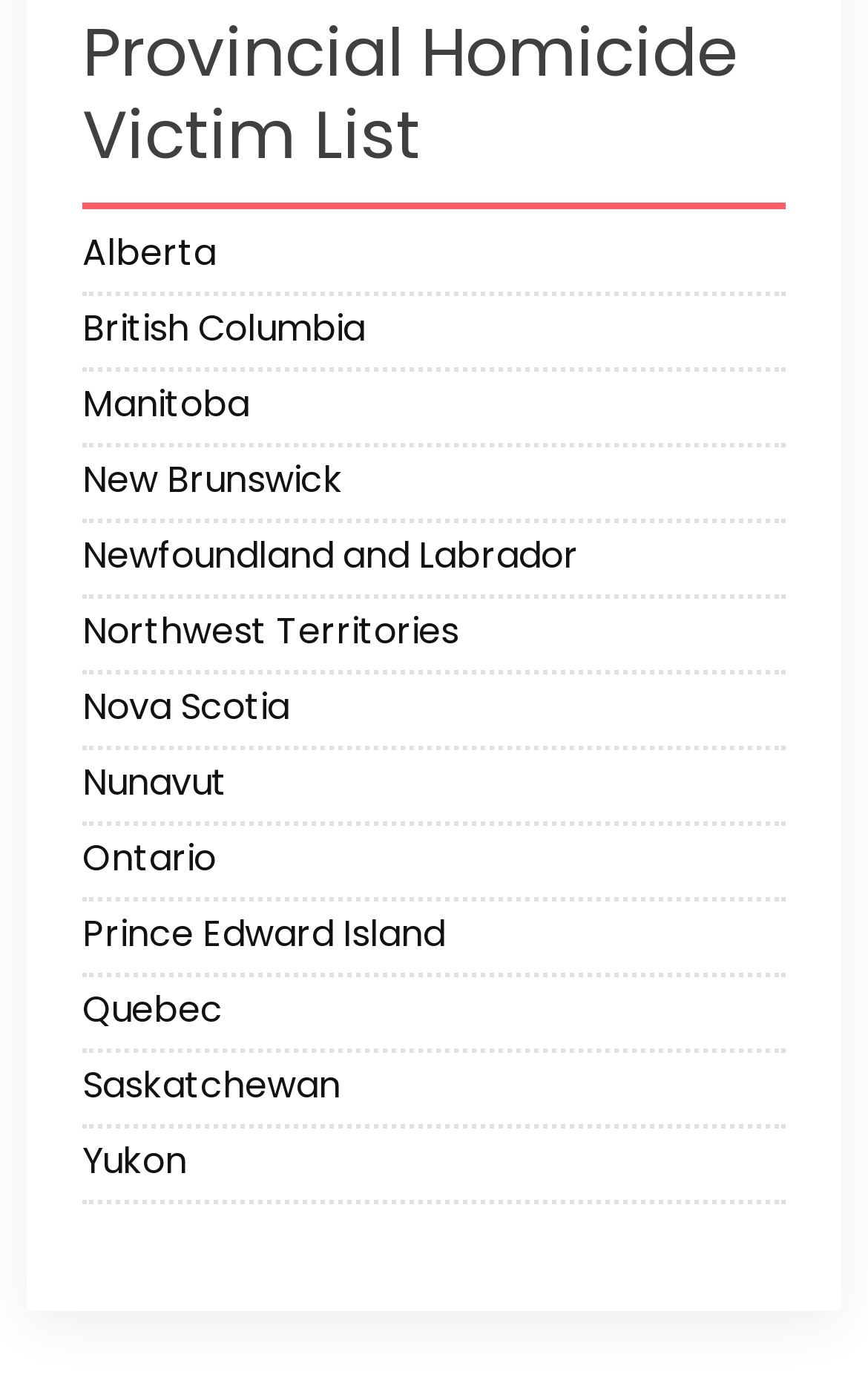Indicate the bounding box coordinates of the element that must be clicked to execute the instruction: "Visit Fauna Chloe's profile". The coordinates should be given as four float numbers between 0 and 1, i.e., [left, top, right, bottom].

None